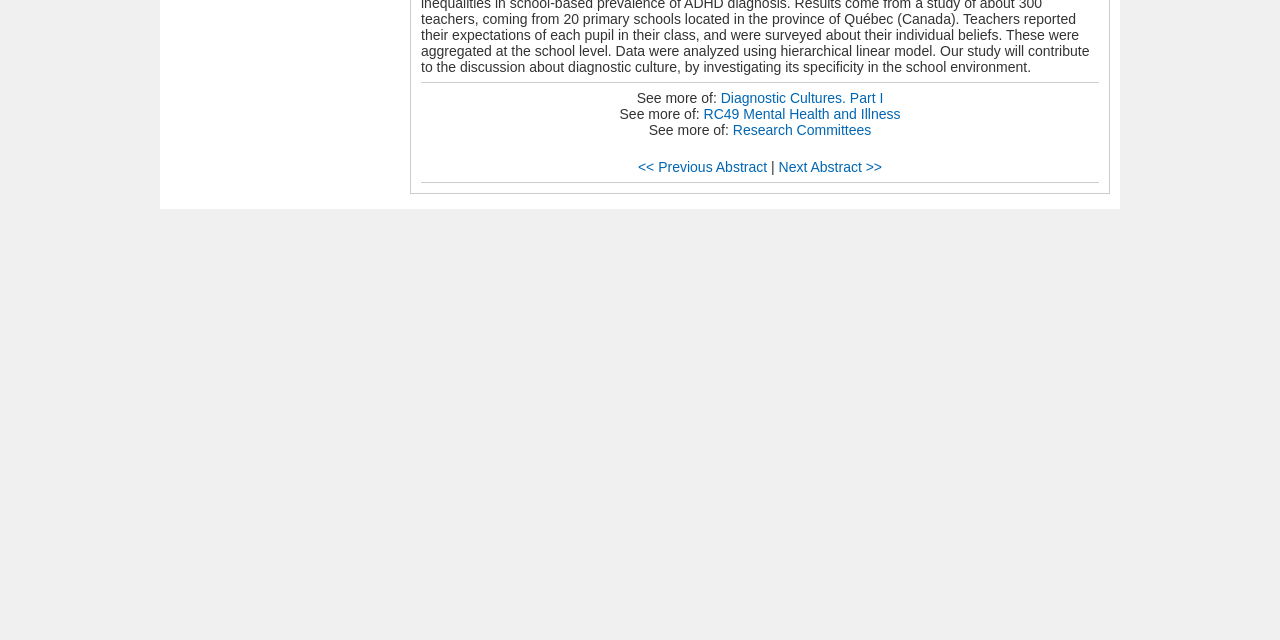Can you find the bounding box coordinates for the UI element given this description: "RC49 Mental Health and Illness"? Provide the coordinates as four float numbers between 0 and 1: [left, top, right, bottom].

[0.55, 0.166, 0.703, 0.191]